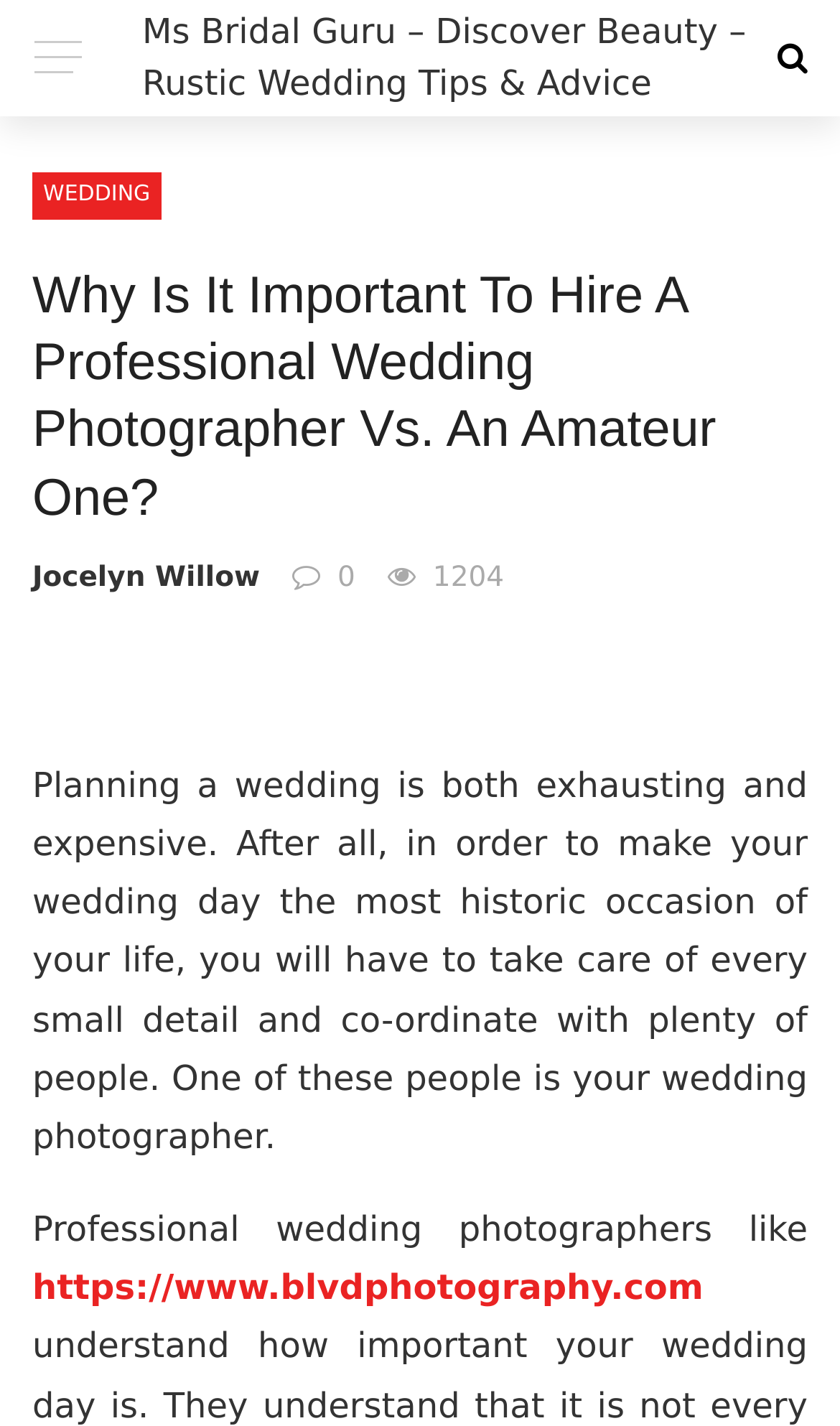From the image, can you give a detailed response to the question below:
Is there an external link in the article?

The article contains a link element with the text 'https://www.blvdphotography.com' which is an external link to another website.